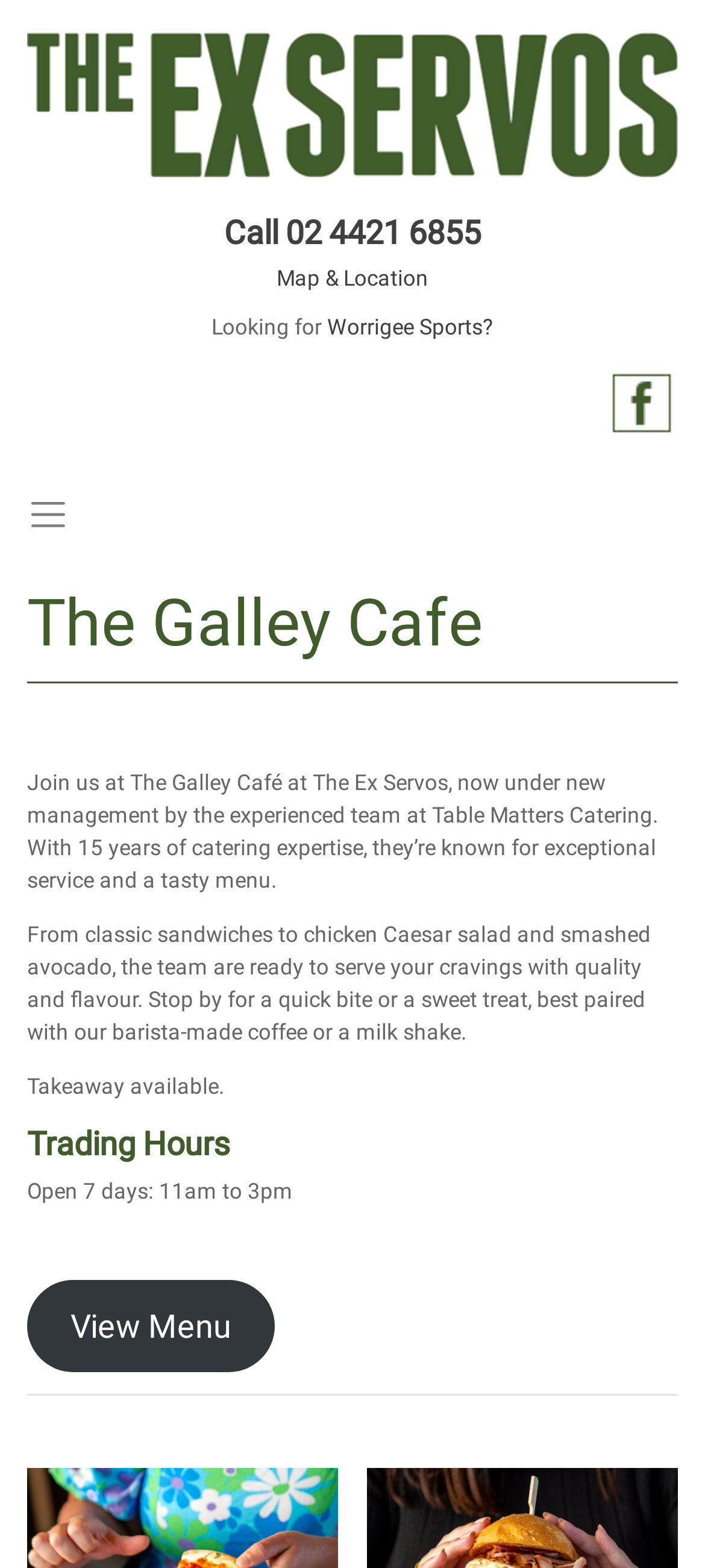Determine the bounding box coordinates (top-left x, top-left y, bottom-right x, bottom-right y) of the UI element described in the following text: Worrigee Sports?

[0.464, 0.201, 0.7, 0.217]